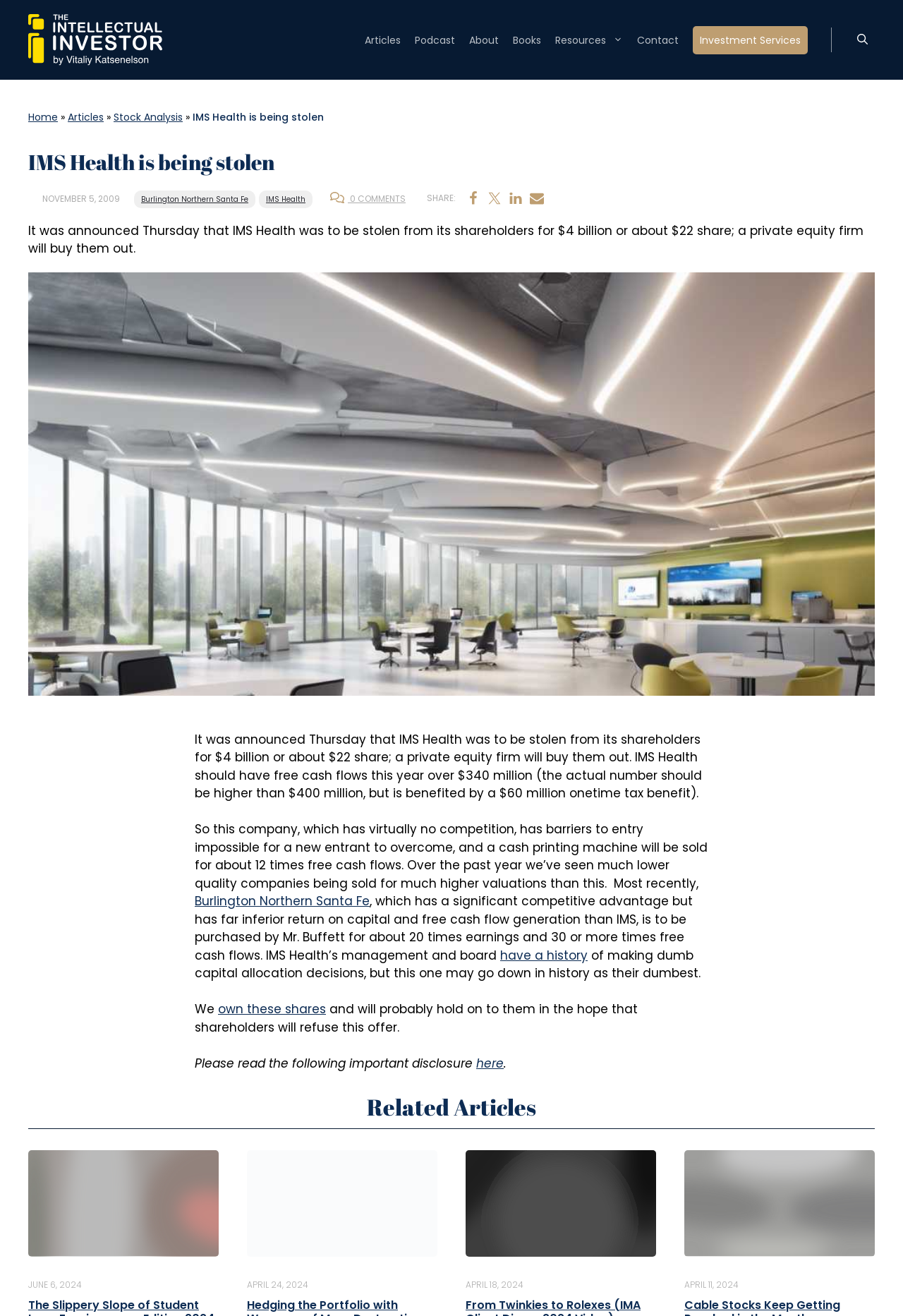Kindly determine the bounding box coordinates of the area that needs to be clicked to fulfill this instruction: "Read the article 'The Slippery Slope of Student Loan Forgiveness'".

[0.031, 0.907, 0.242, 0.92]